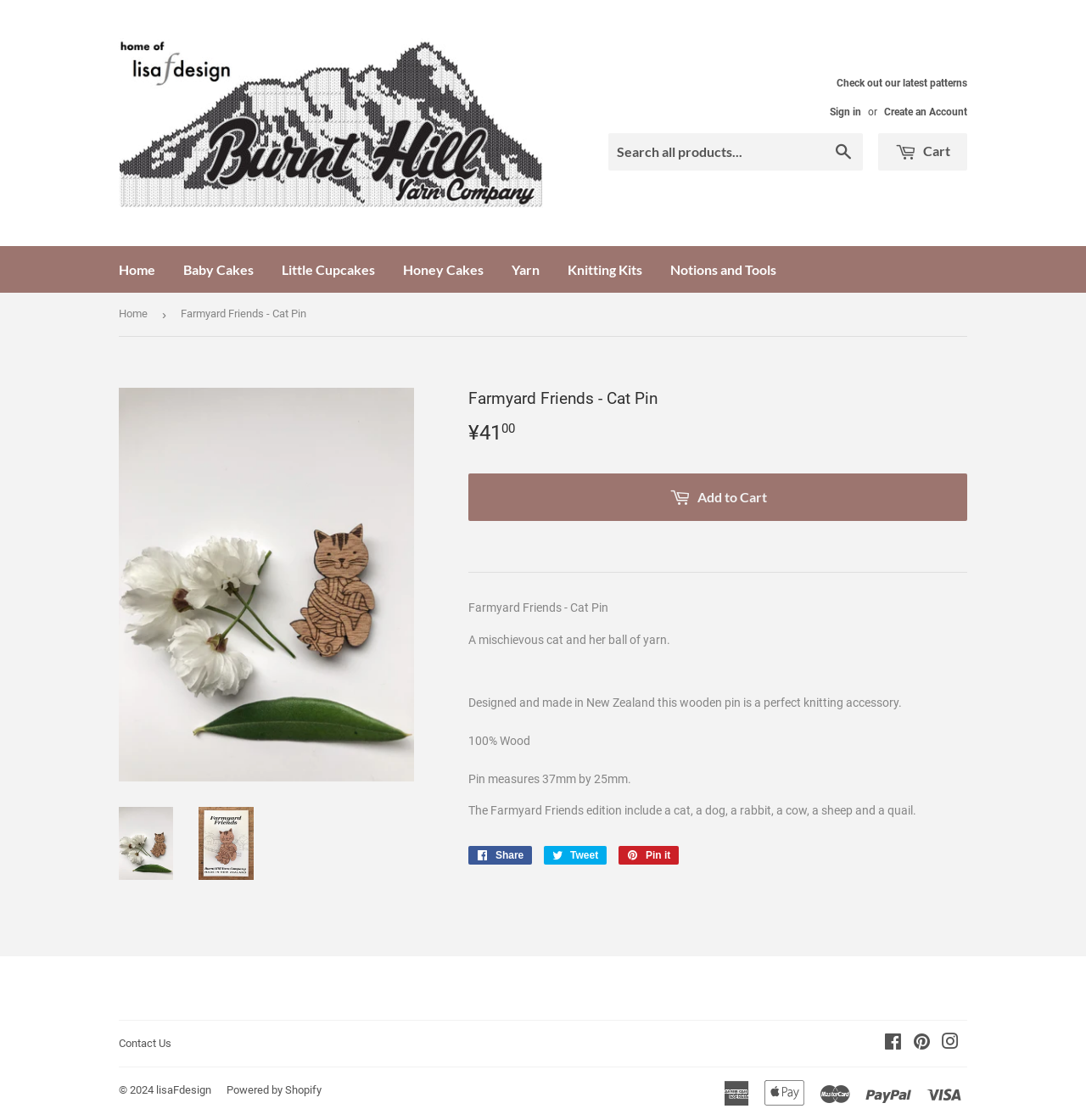Can you look at the image and give a comprehensive answer to the question:
What is the price of the Farmyard Friends - Cat Pin?

I found the price of the product by looking at the text '¥41.00' which is located below the product image and above the product description.